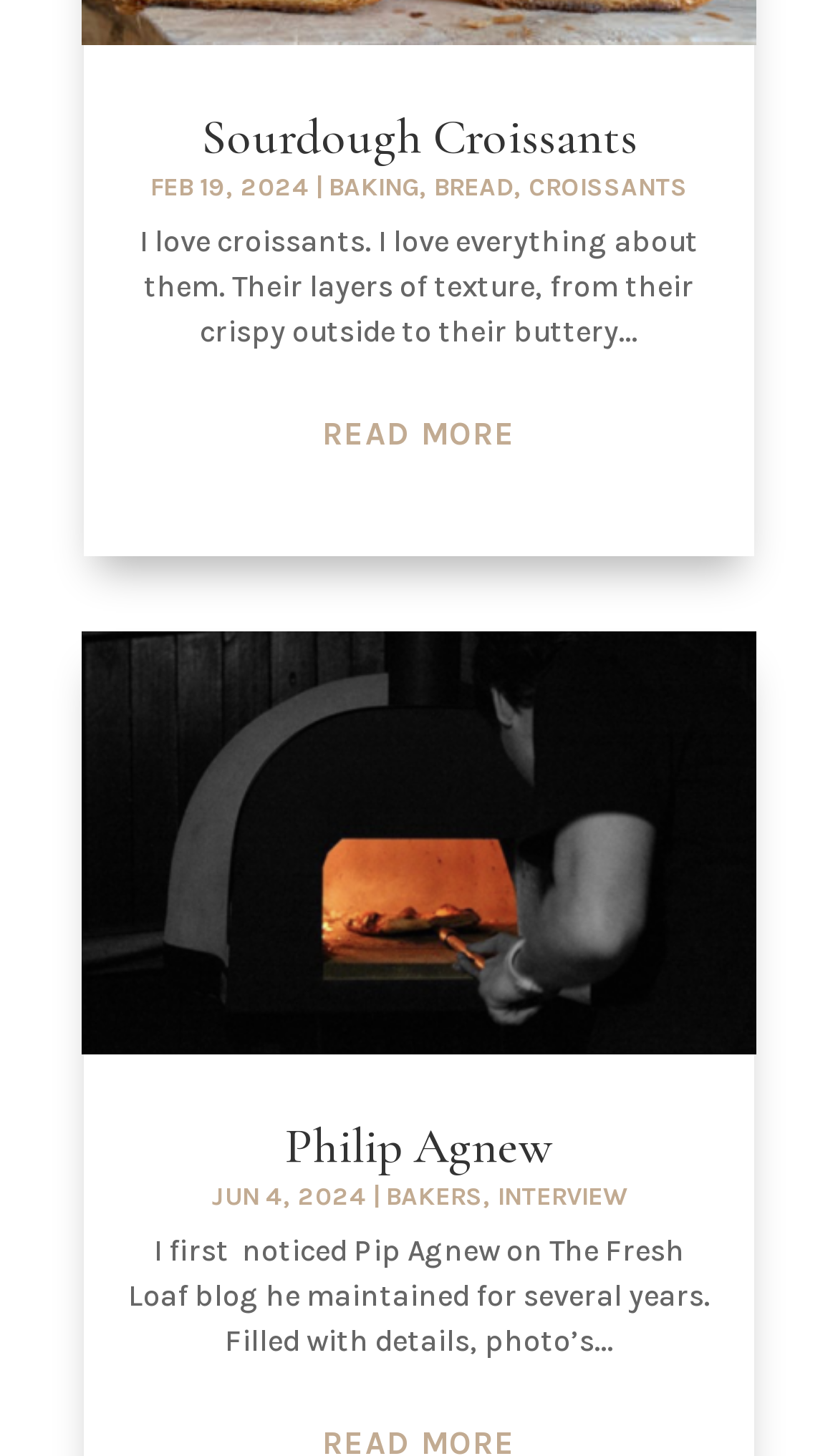Use one word or a short phrase to answer the question provided: 
What is the name of the person mentioned in the second heading?

Philip Agnew